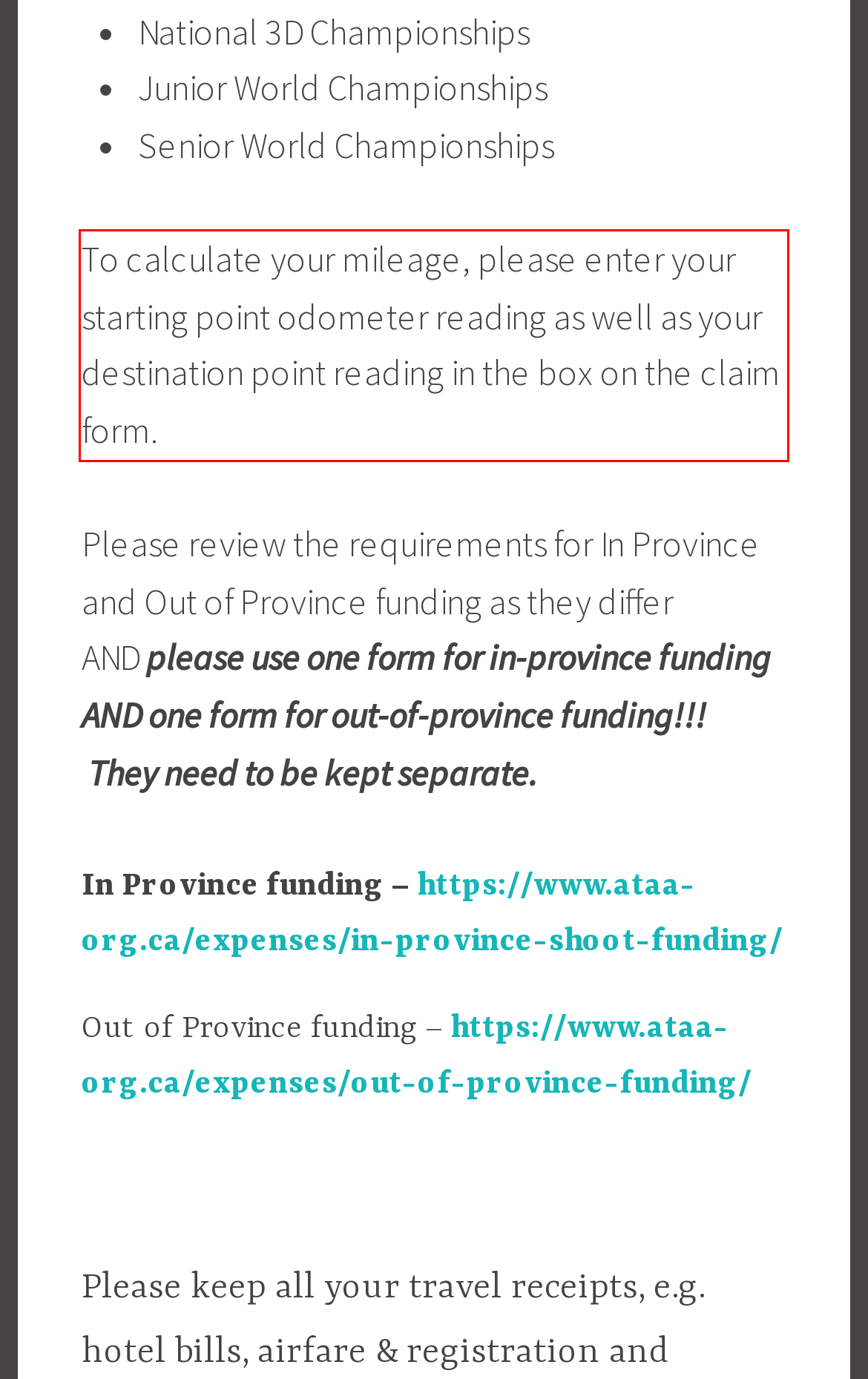Please use OCR to extract the text content from the red bounding box in the provided webpage screenshot.

To calculate your mileage, please enter your starting point odometer reading as well as your destination point reading in the box on the claim form.